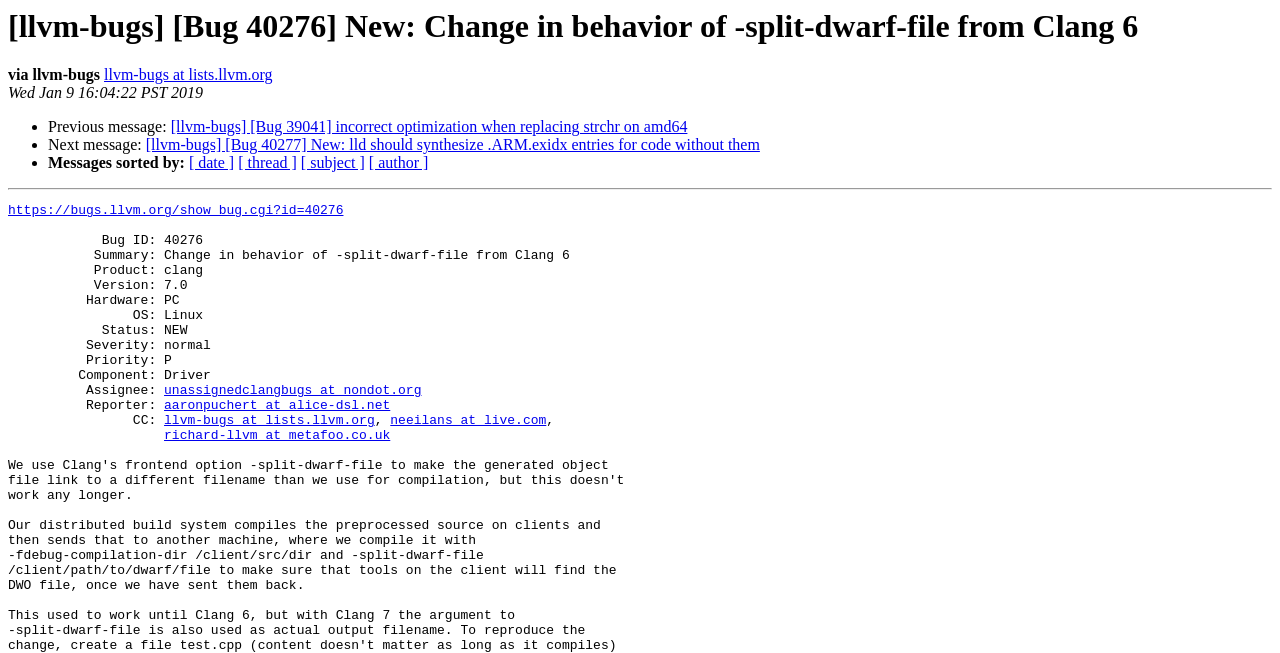Using the information in the image, could you please answer the following question in detail:
Who is the reporter of the bug?

The reporter of the bug can be found in the text 'Reporter: aaronpuchert at alice-dsl.net' which is located in the middle of the webpage, indicating that the bug was reported by aaronpuchert at alice-dsl.net.